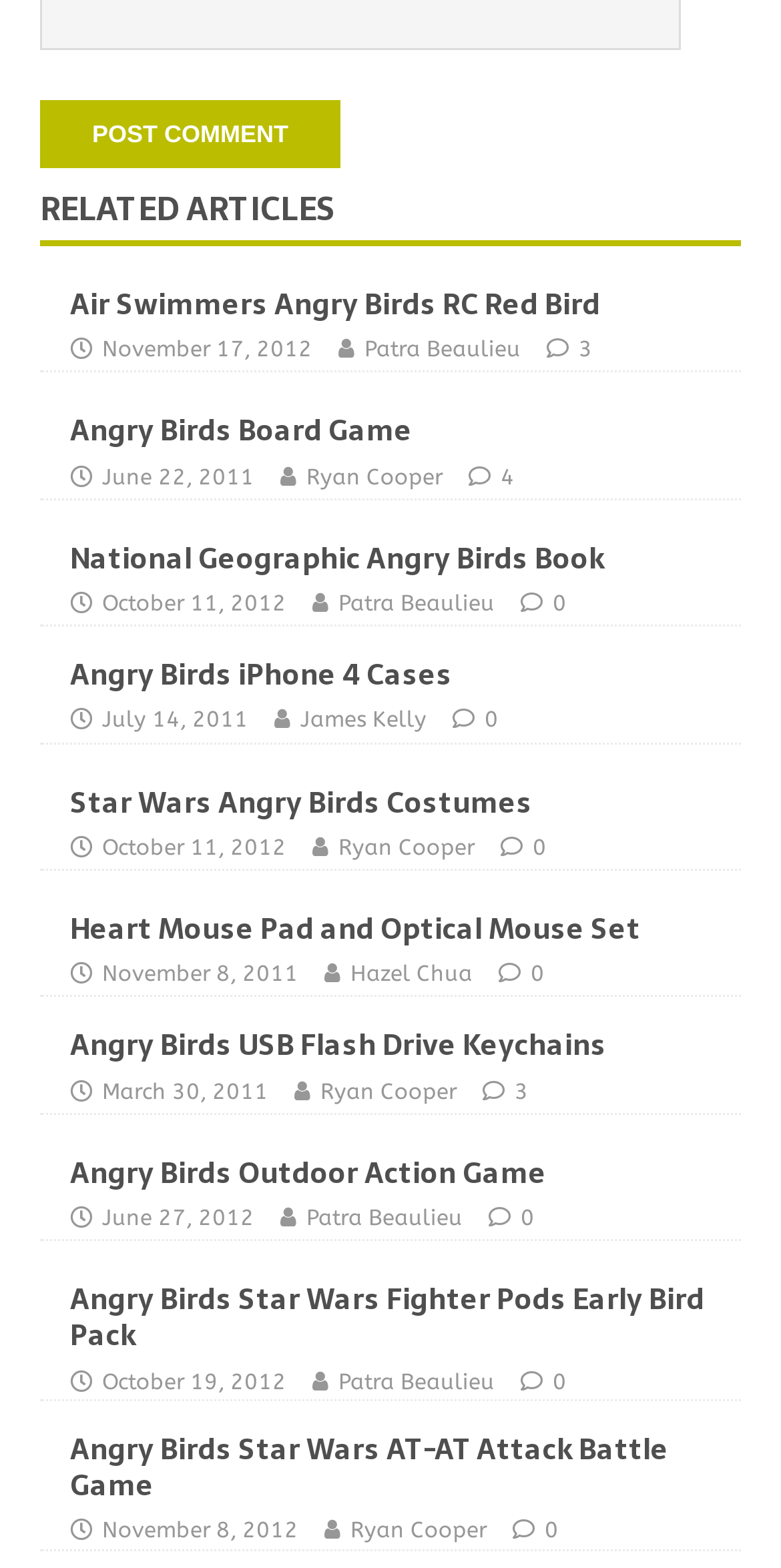How many links are there in the third article?
Look at the image and answer the question using a single word or phrase.

4